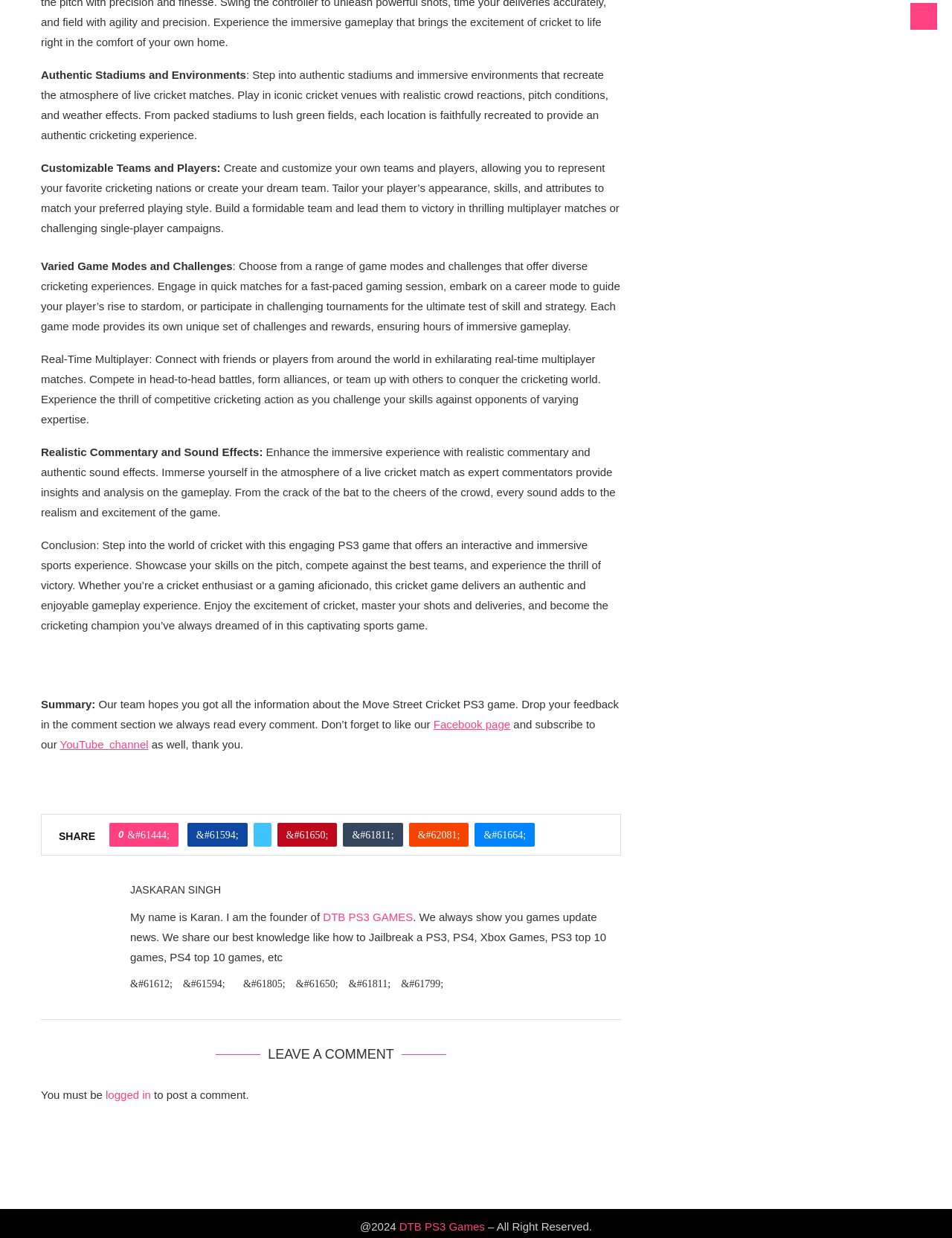Specify the bounding box coordinates of the element's region that should be clicked to achieve the following instruction: "Subscribe to the 'YouTube channel'". The bounding box coordinates consist of four float numbers between 0 and 1, in the format [left, top, right, bottom].

[0.063, 0.596, 0.156, 0.607]